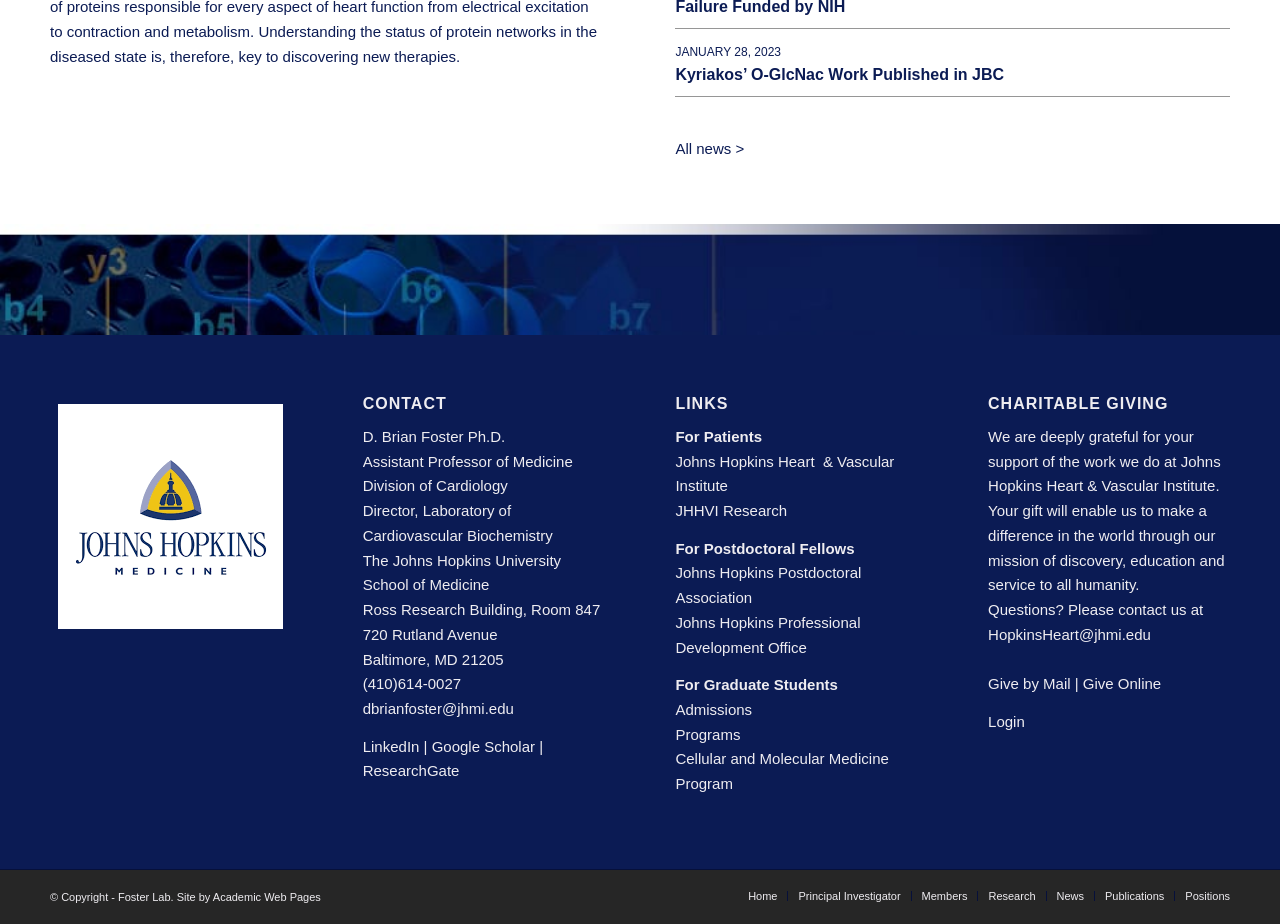Provide the bounding box coordinates for the UI element that is described as: "Johns Hopkins Professional Development Office".

[0.528, 0.664, 0.672, 0.71]